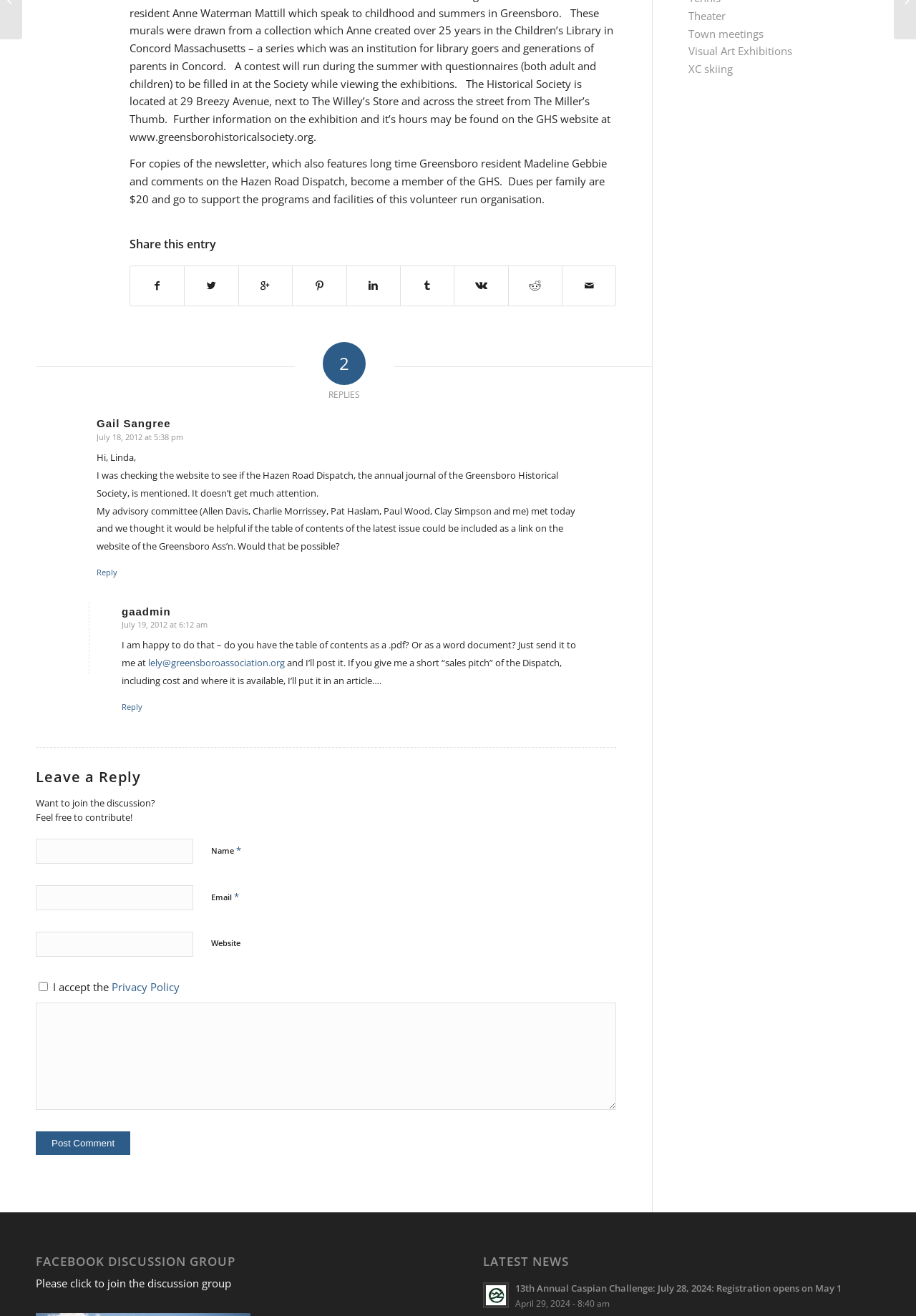Extract the bounding box coordinates of the UI element described by: "parent_node: Name * name="author"". The coordinates should include four float numbers ranging from 0 to 1, e.g., [left, top, right, bottom].

[0.039, 0.637, 0.211, 0.656]